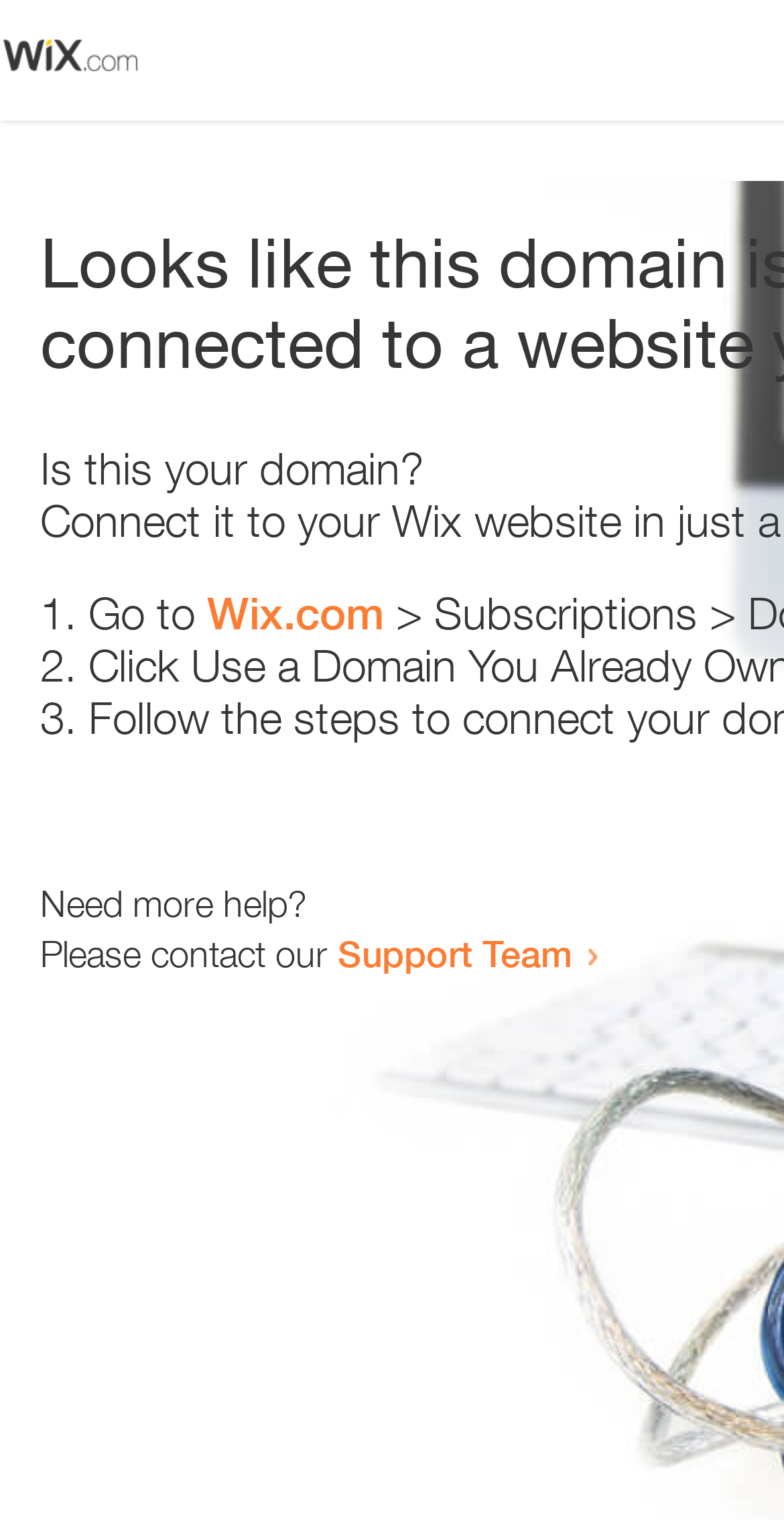Find and provide the bounding box coordinates for the UI element described with: "Wix.com".

[0.264, 0.386, 0.49, 0.421]